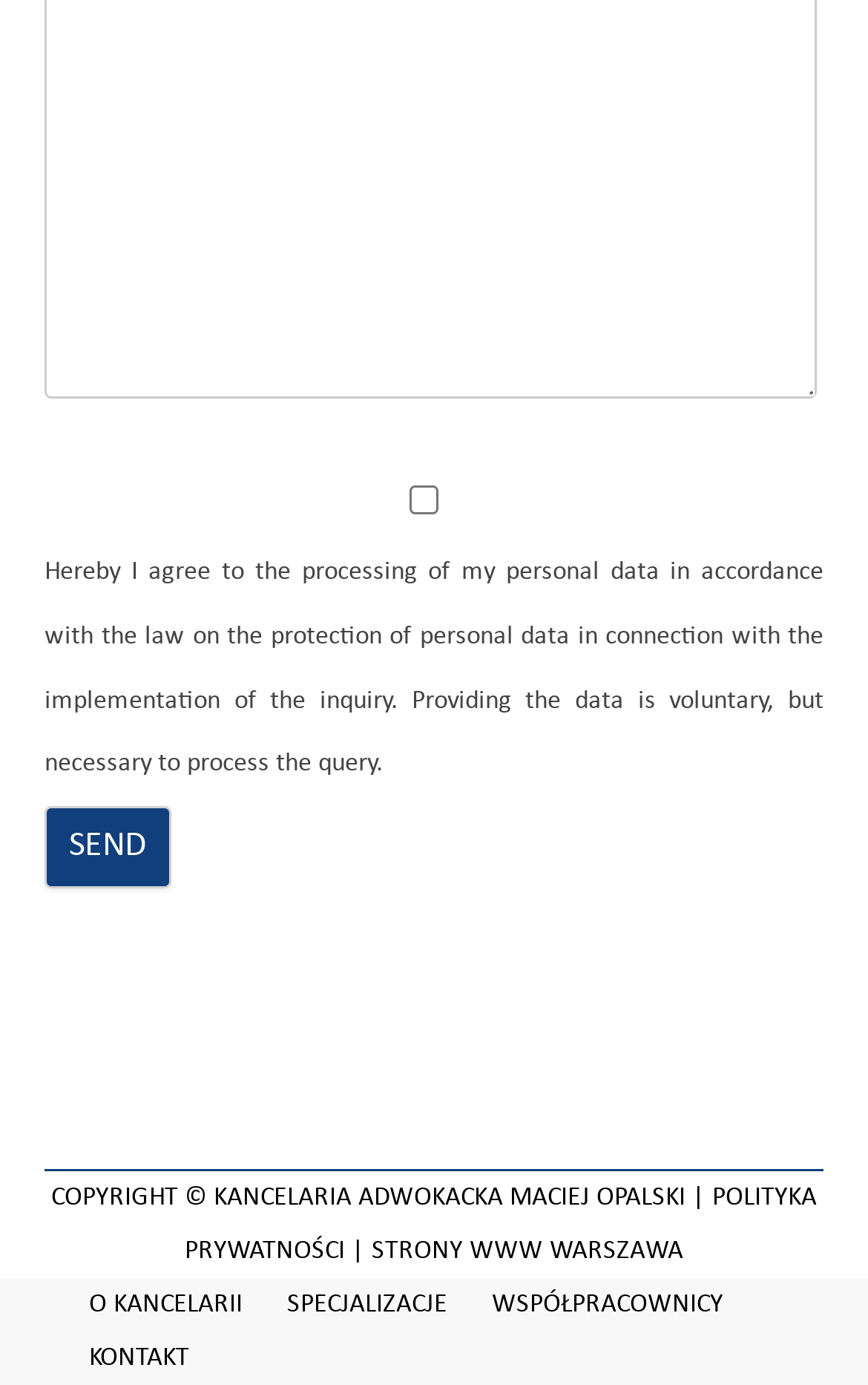Respond to the question below with a single word or phrase:
What is the text on the checkbox?

Hereby I agree to the processing of my personal data